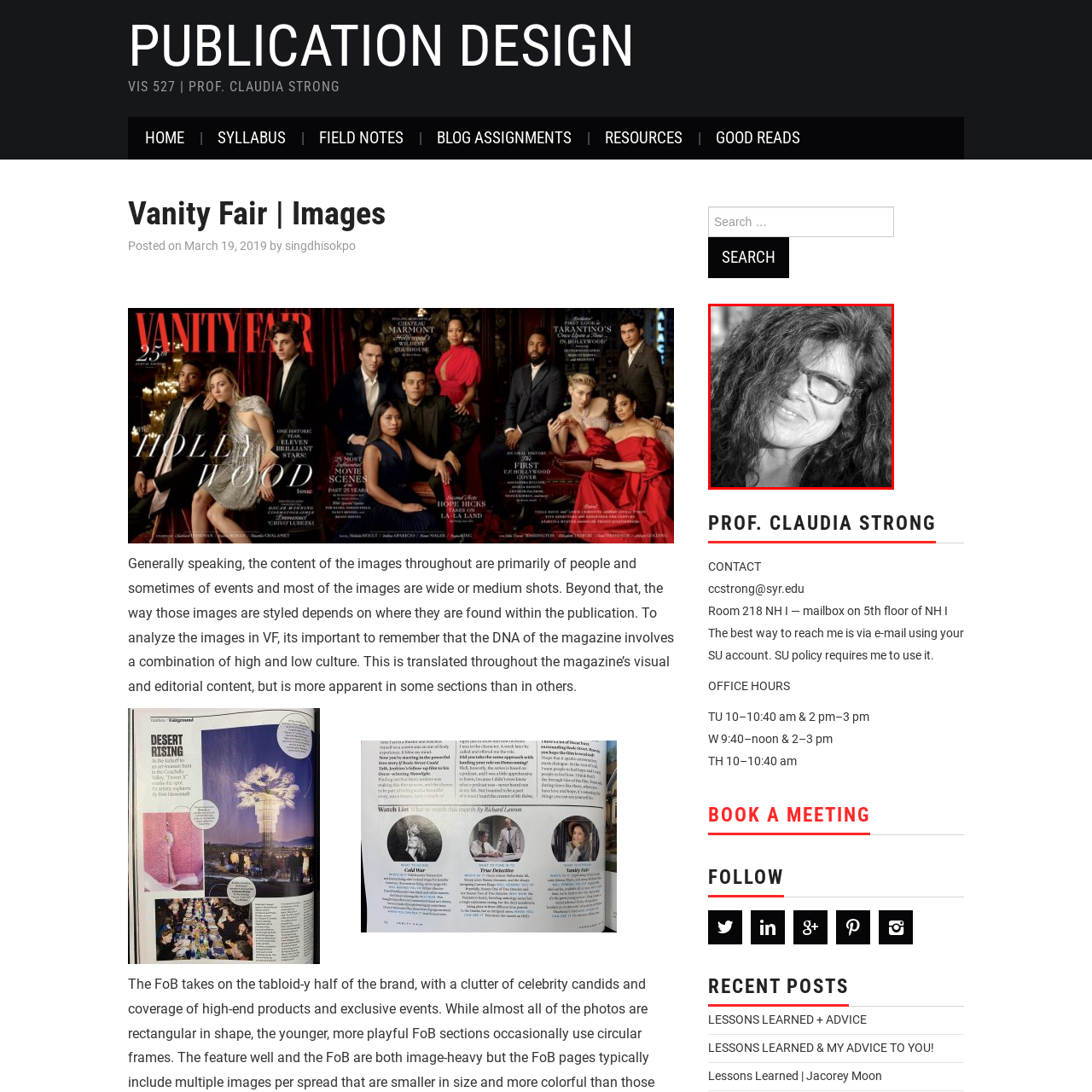Consider the image within the red frame and reply with a brief answer: Is Professor Claudia Strong an educator?

Yes